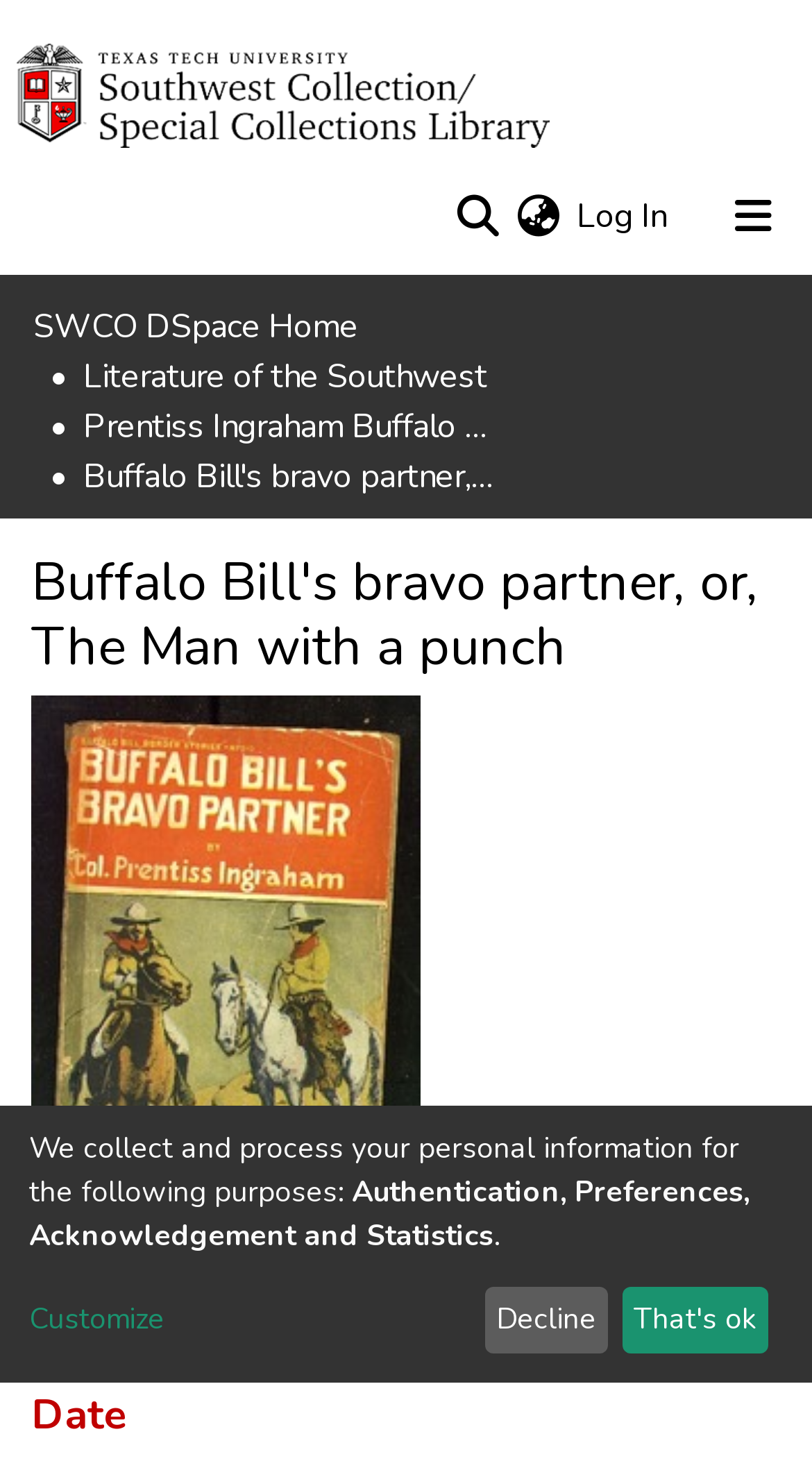Can you specify the bounding box coordinates for the region that should be clicked to fulfill this instruction: "visit Theatre and Film Studies website".

None